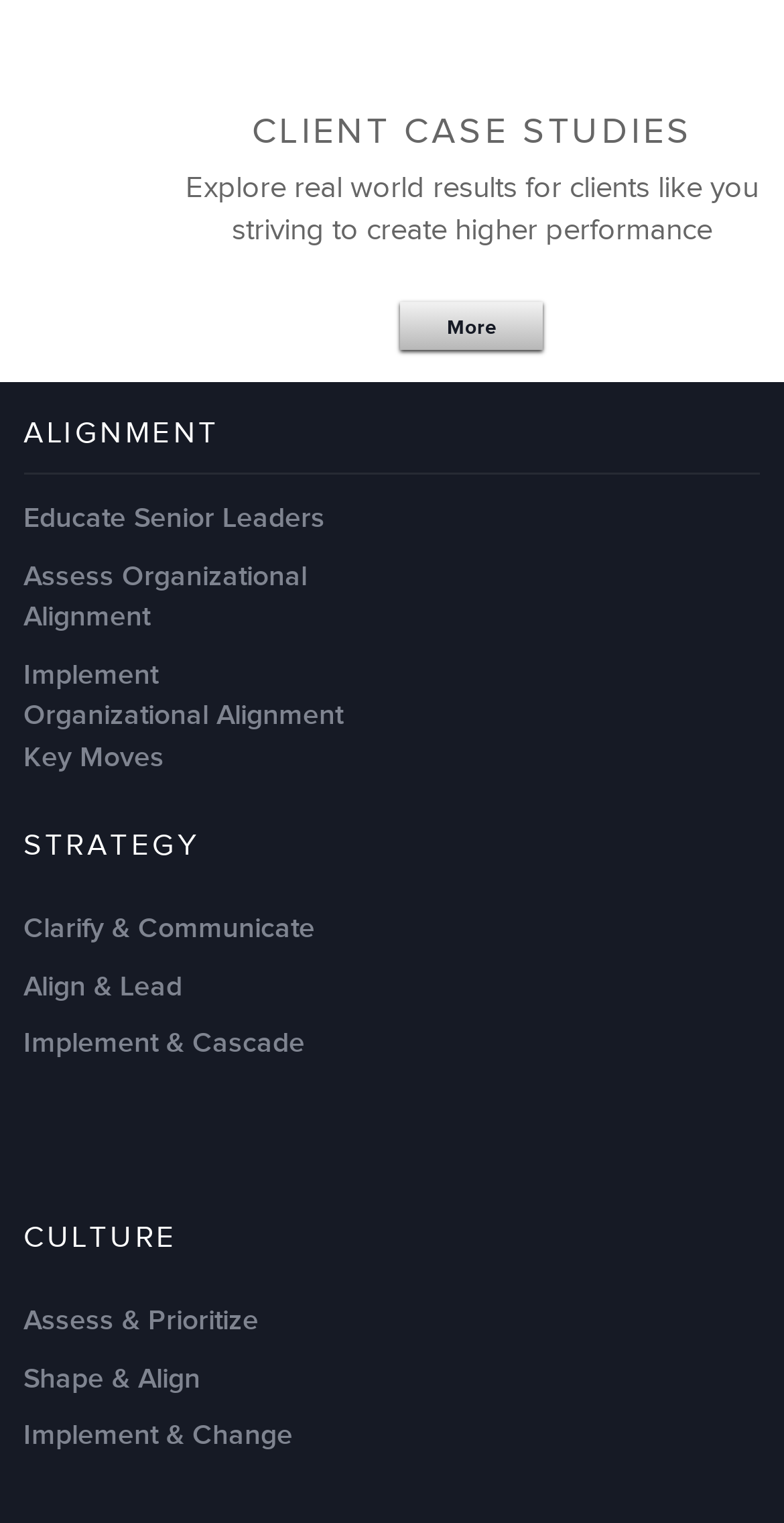Answer the question using only a single word or phrase: 
What is the text of the StaticText element below the image with bounding box coordinates [0.033, 0.202, 0.797, 0.427]?

Explore real world results for clients like you striving to create higher performance